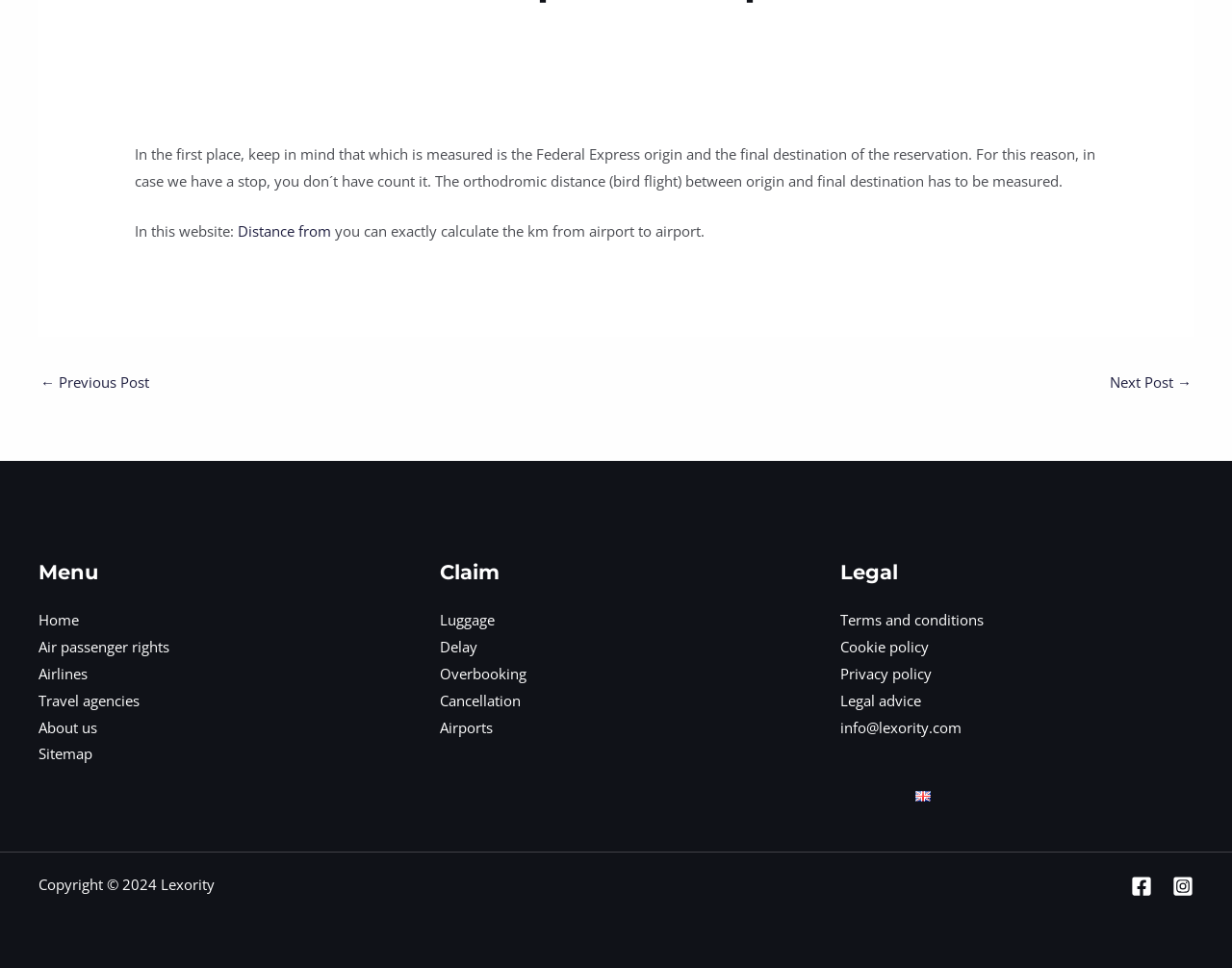Please find the bounding box coordinates of the element that needs to be clicked to perform the following instruction: "Search for something". The bounding box coordinates should be four float numbers between 0 and 1, represented as [left, top, right, bottom].

None